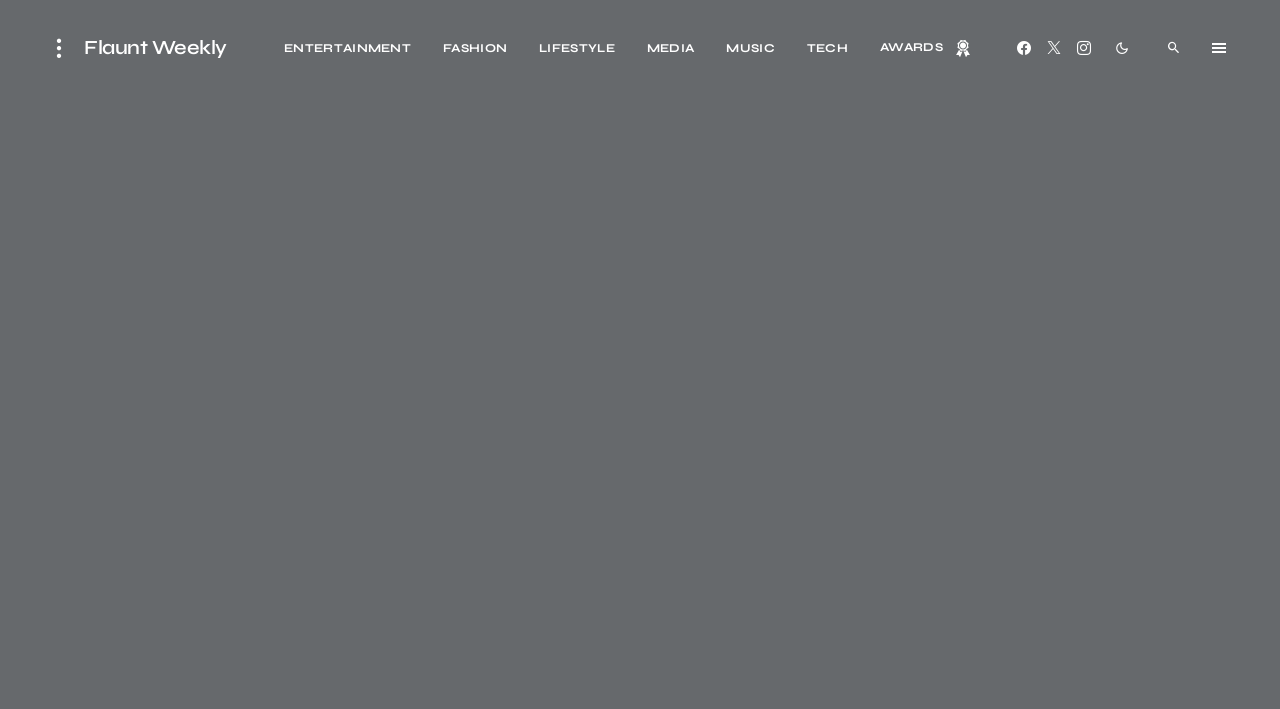Please mark the clickable region by giving the bounding box coordinates needed to complete this instruction: "Click on the search button".

[0.036, 0.0, 0.066, 0.135]